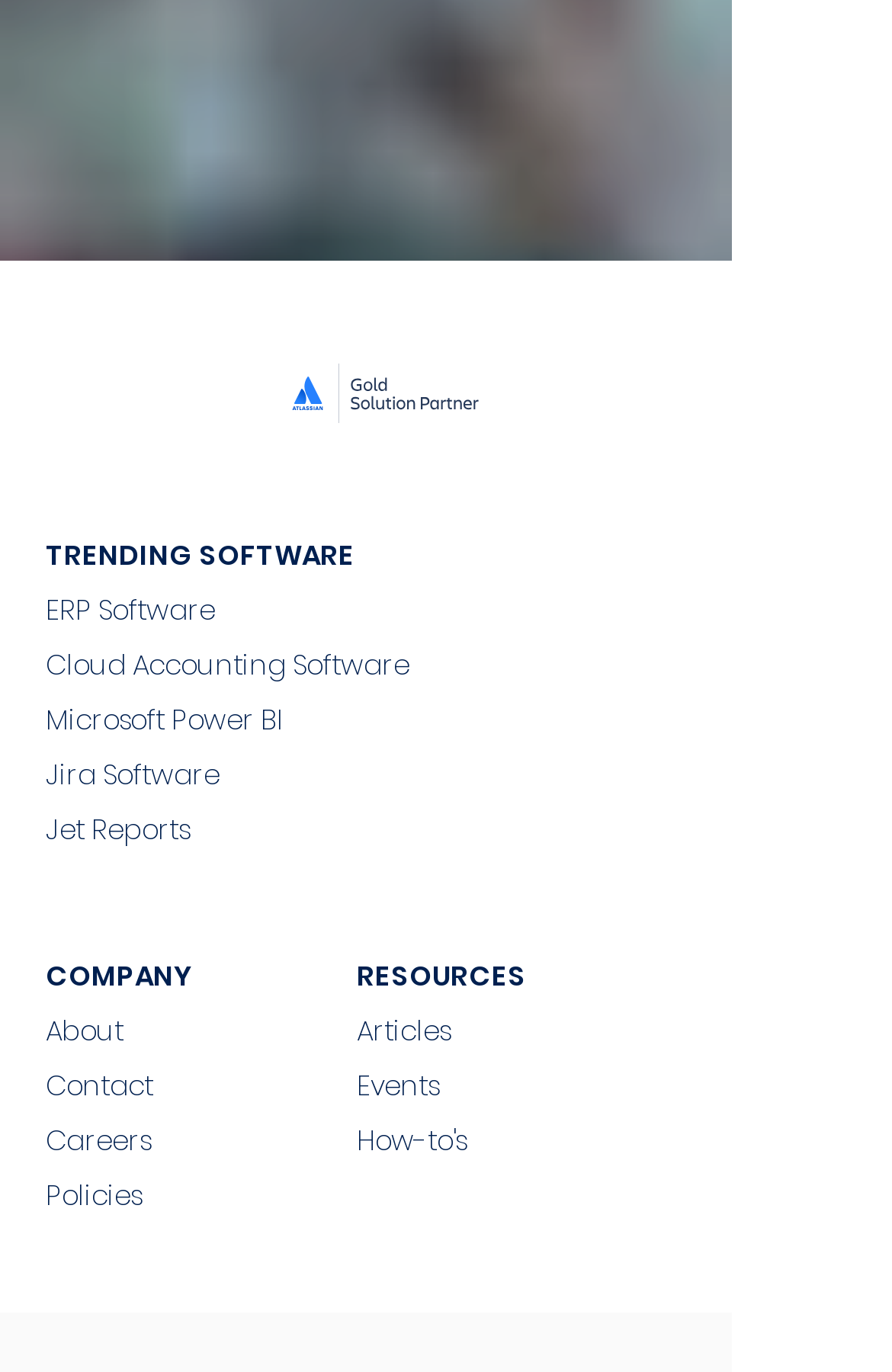Identify the bounding box coordinates for the region of the element that should be clicked to carry out the instruction: "Visit On Point - Atlassian Gold Partner". The bounding box coordinates should be four float numbers between 0 and 1, i.e., [left, top, right, bottom].

[0.292, 0.257, 0.605, 0.317]